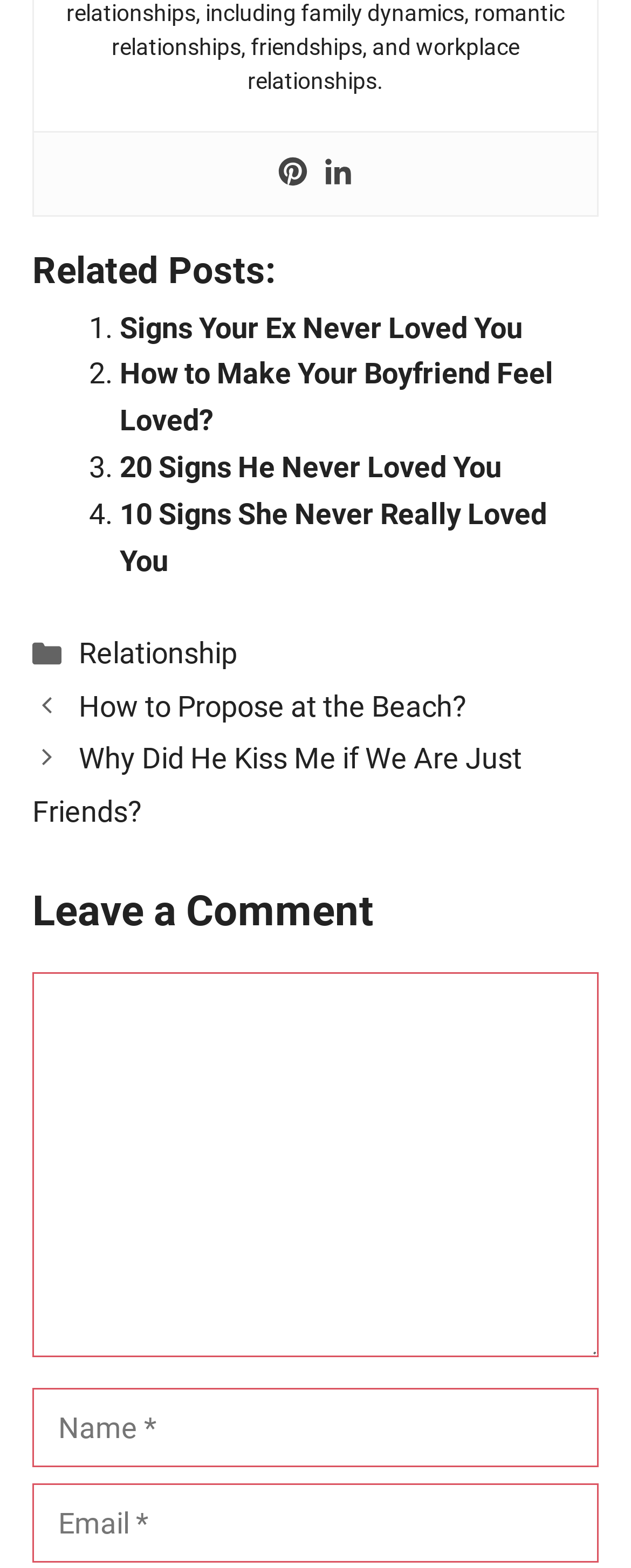By analyzing the image, answer the following question with a detailed response: How many links are listed in the 'Posts' navigation?

I examined the 'Posts' navigation section and found two links: 'How to Propose at the Beach?' and 'Why Did He Kiss Me if We Are Just Friends?'.